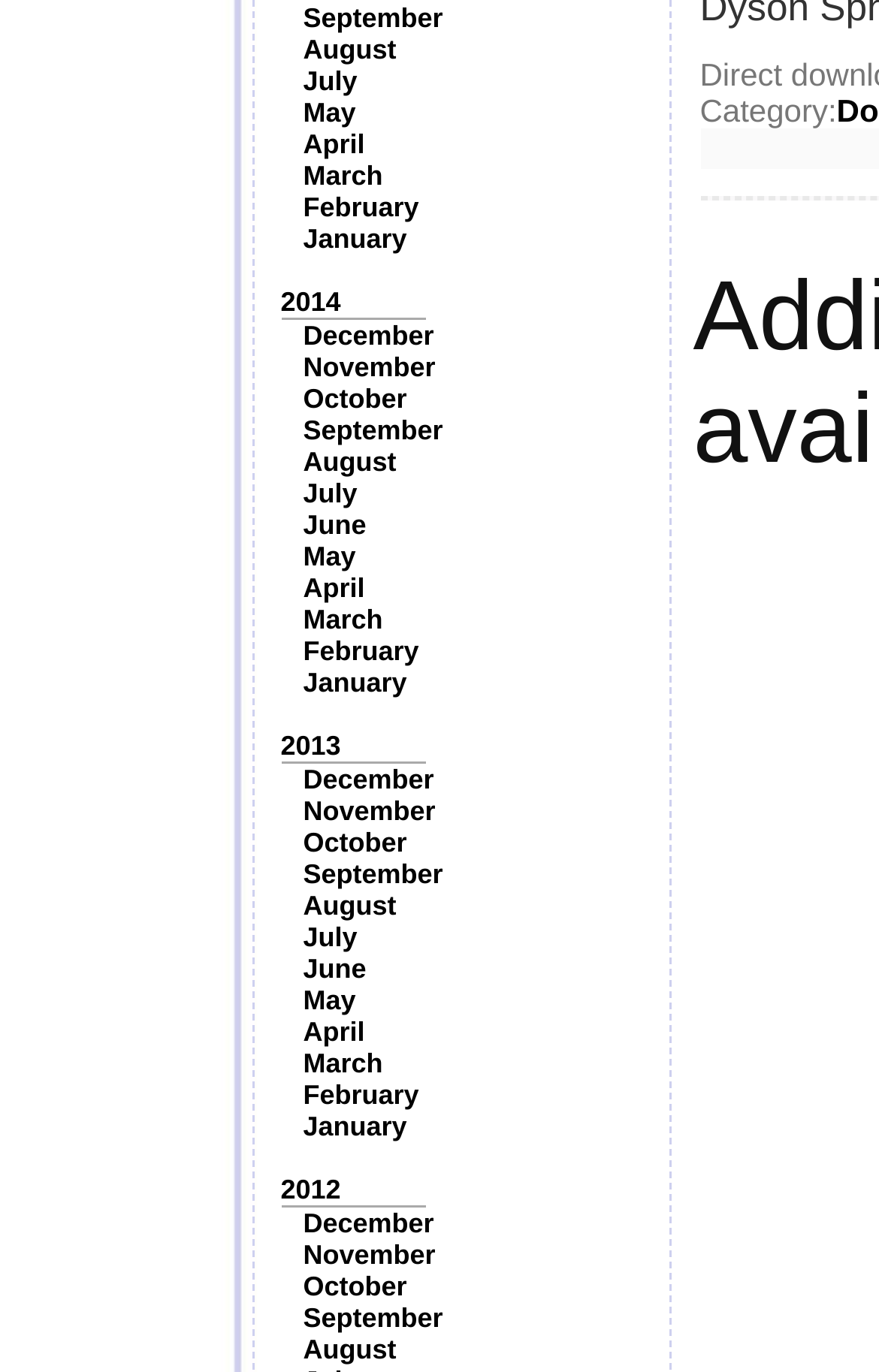Identify the bounding box coordinates of the clickable section necessary to follow the following instruction: "View 2014". The coordinates should be presented as four float numbers from 0 to 1, i.e., [left, top, right, bottom].

[0.319, 0.209, 0.388, 0.232]